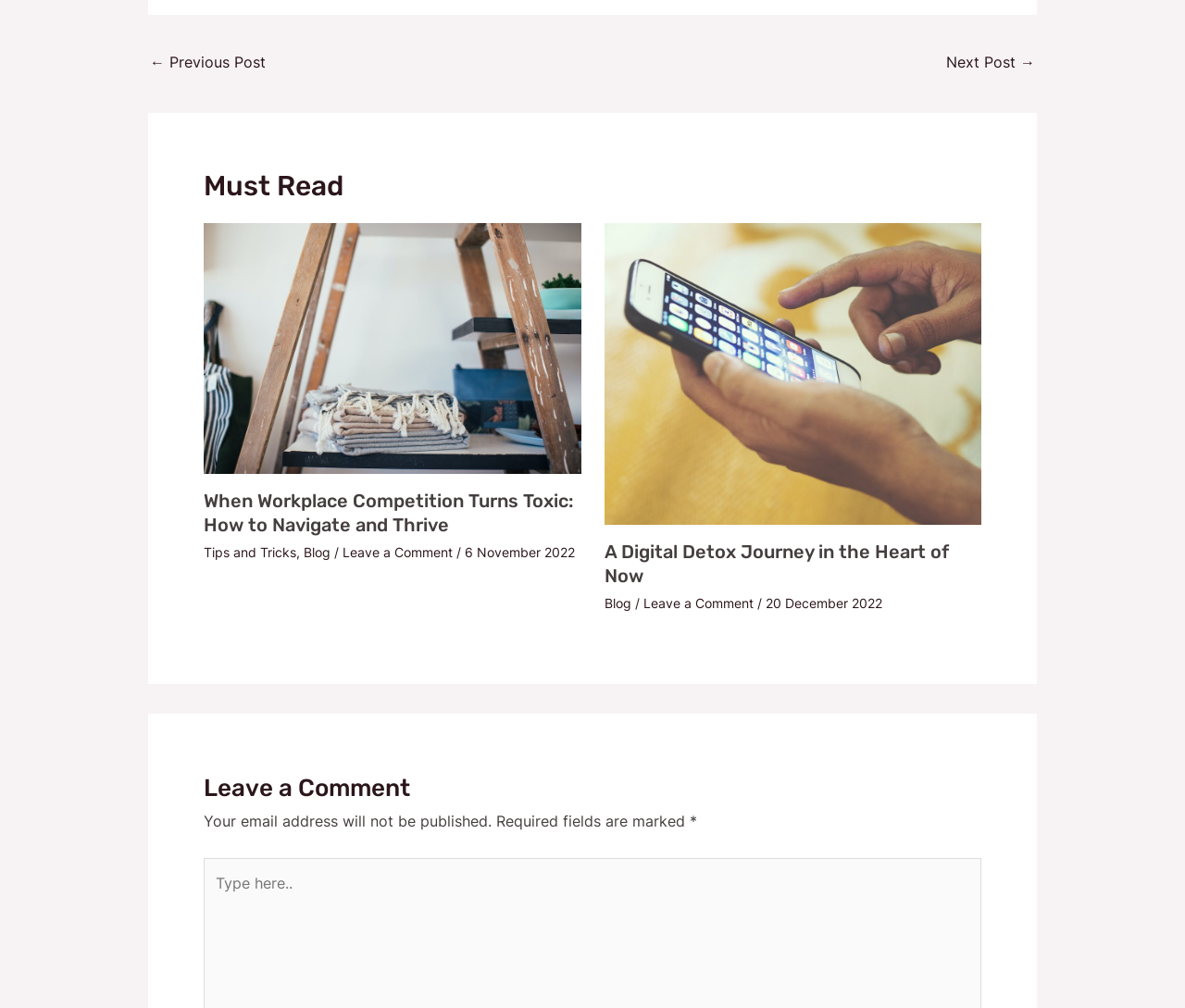Find the bounding box coordinates of the clickable region needed to perform the following instruction: "Type in the comment box". The coordinates should be provided as four float numbers between 0 and 1, i.e., [left, top, right, bottom].

[0.171, 0.854, 0.203, 0.9]